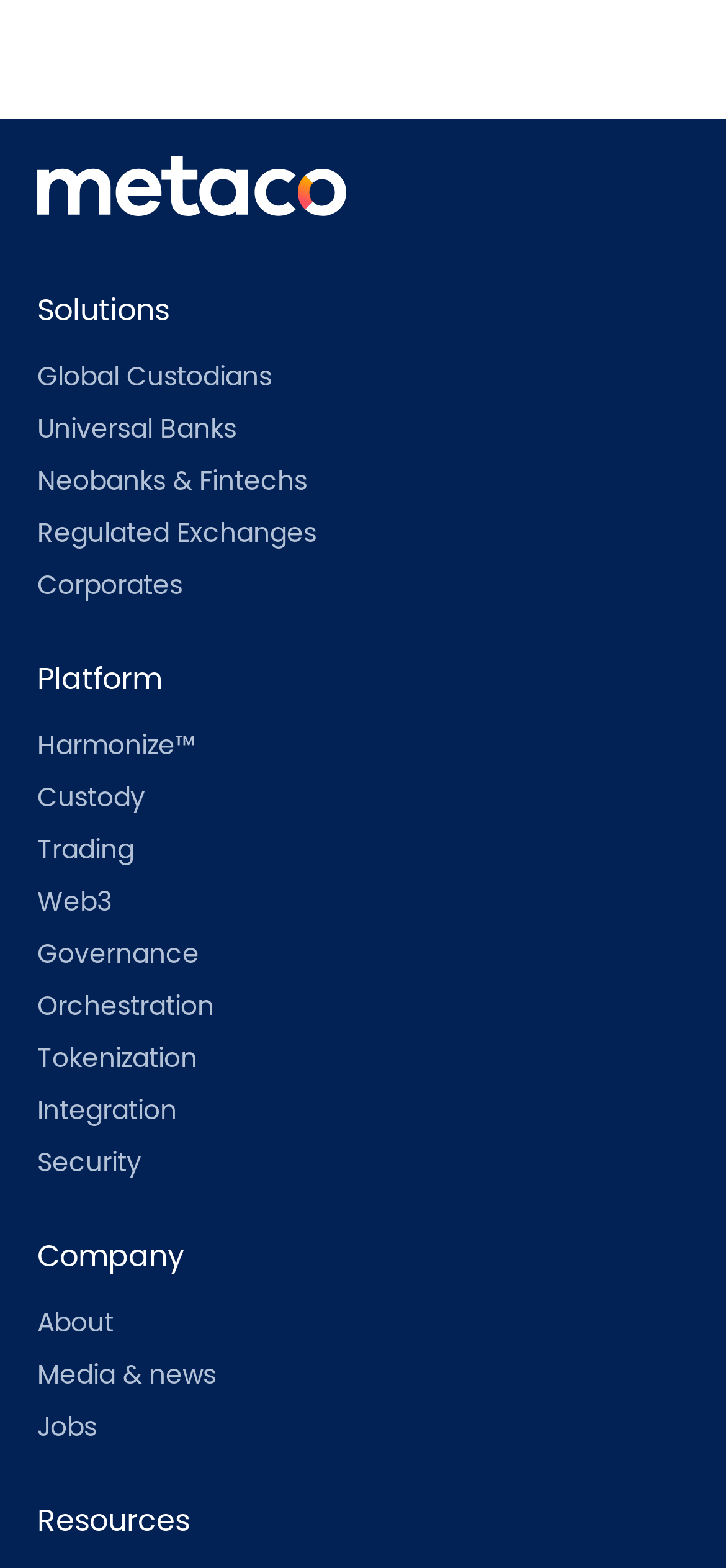Please indicate the bounding box coordinates of the element's region to be clicked to achieve the instruction: "Click on Metaco". Provide the coordinates as four float numbers between 0 and 1, i.e., [left, top, right, bottom].

[0.051, 0.114, 0.477, 0.133]